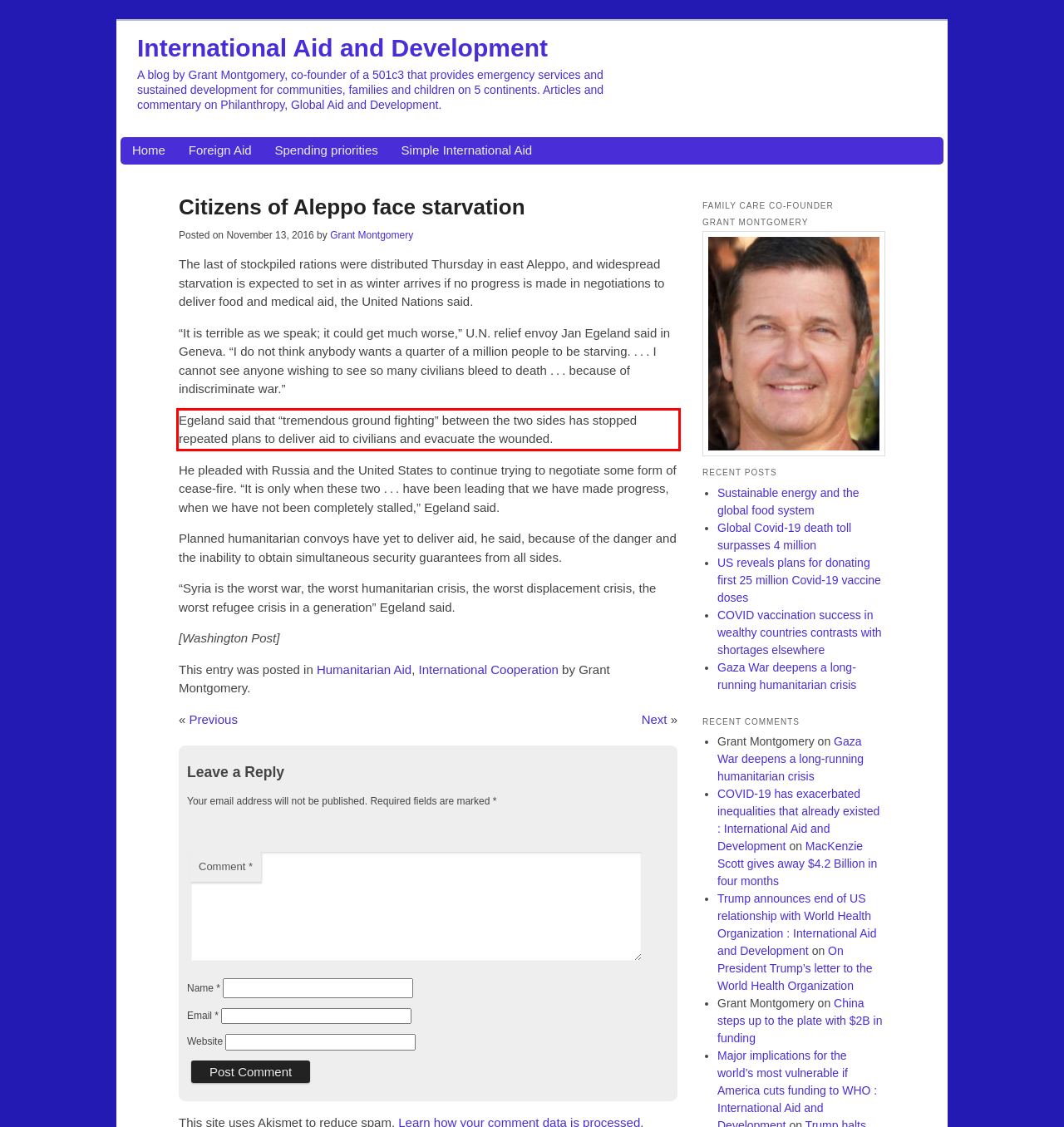Please analyze the screenshot of a webpage and extract the text content within the red bounding box using OCR.

Egeland said that “tremendous ground fighting” between the two sides has stopped repeated plans to deliver aid to civilians and evacuate the wounded.